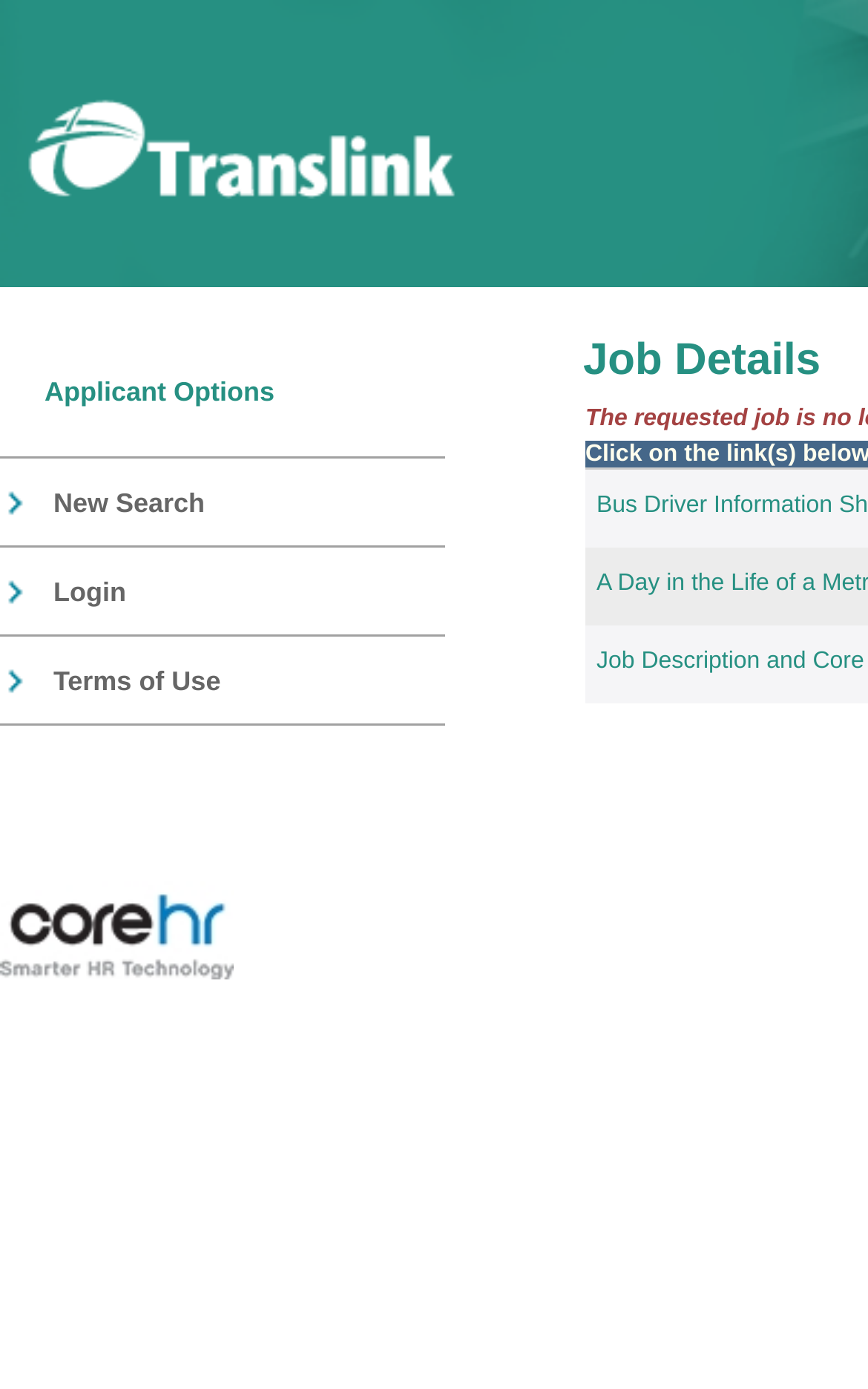How many rows are there in the table?
Please elaborate on the answer to the question with detailed information.

I looked at the table structure and found that there are 3 rows, each containing 2 gridcells with links.